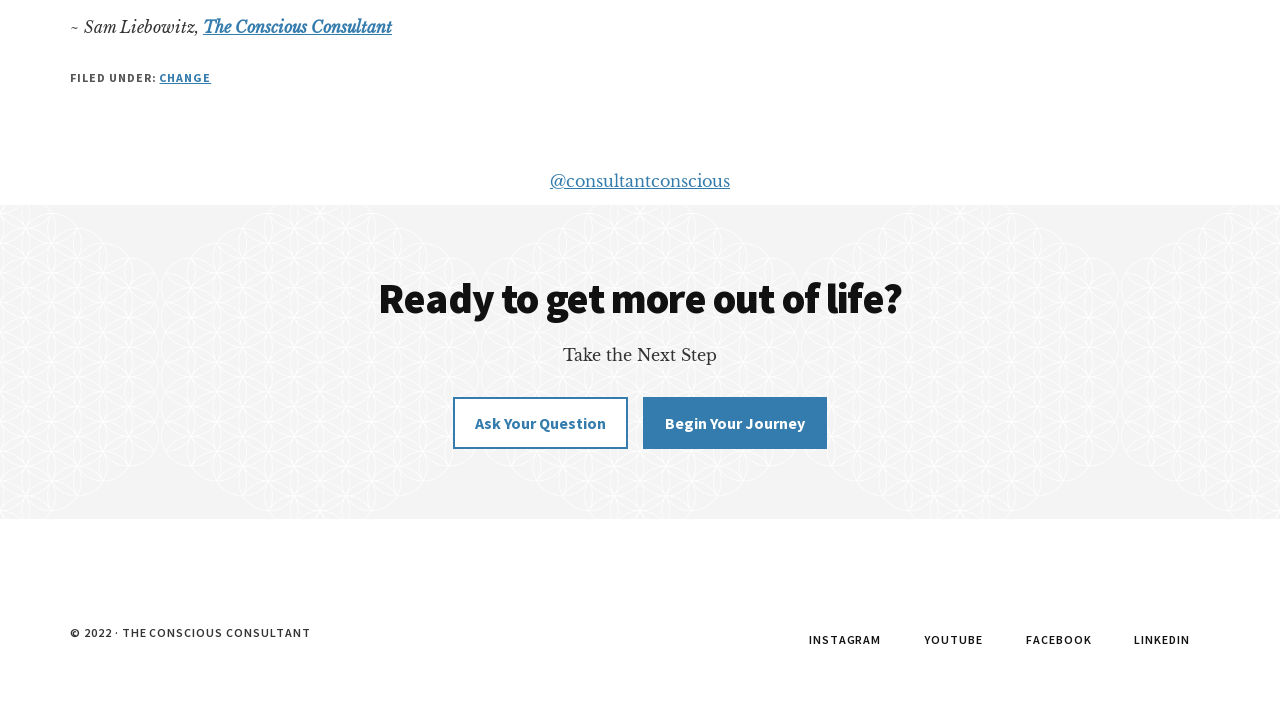What are the social media platforms listed?
We need a detailed and exhaustive answer to the question. Please elaborate.

The social media platforms are listed in the secondary navigation section at the bottom of the webpage, which includes links to INSTAGRAM, YOUTUBE, FACEBOOK, and LINKEDIN.